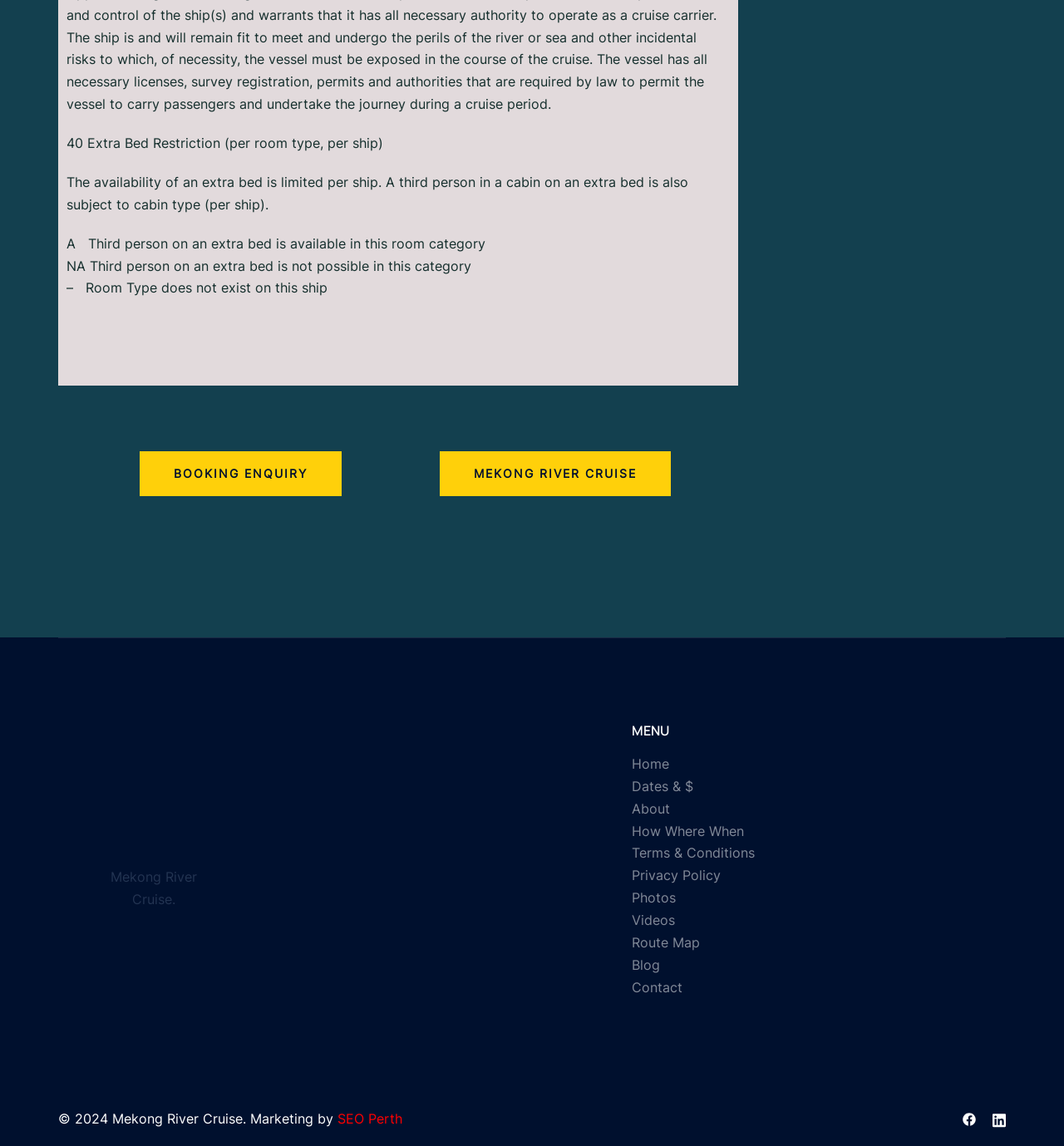Kindly respond to the following question with a single word or a brief phrase: 
What is the name of the cruise mentioned on the webpage?

Mekong River Cruise